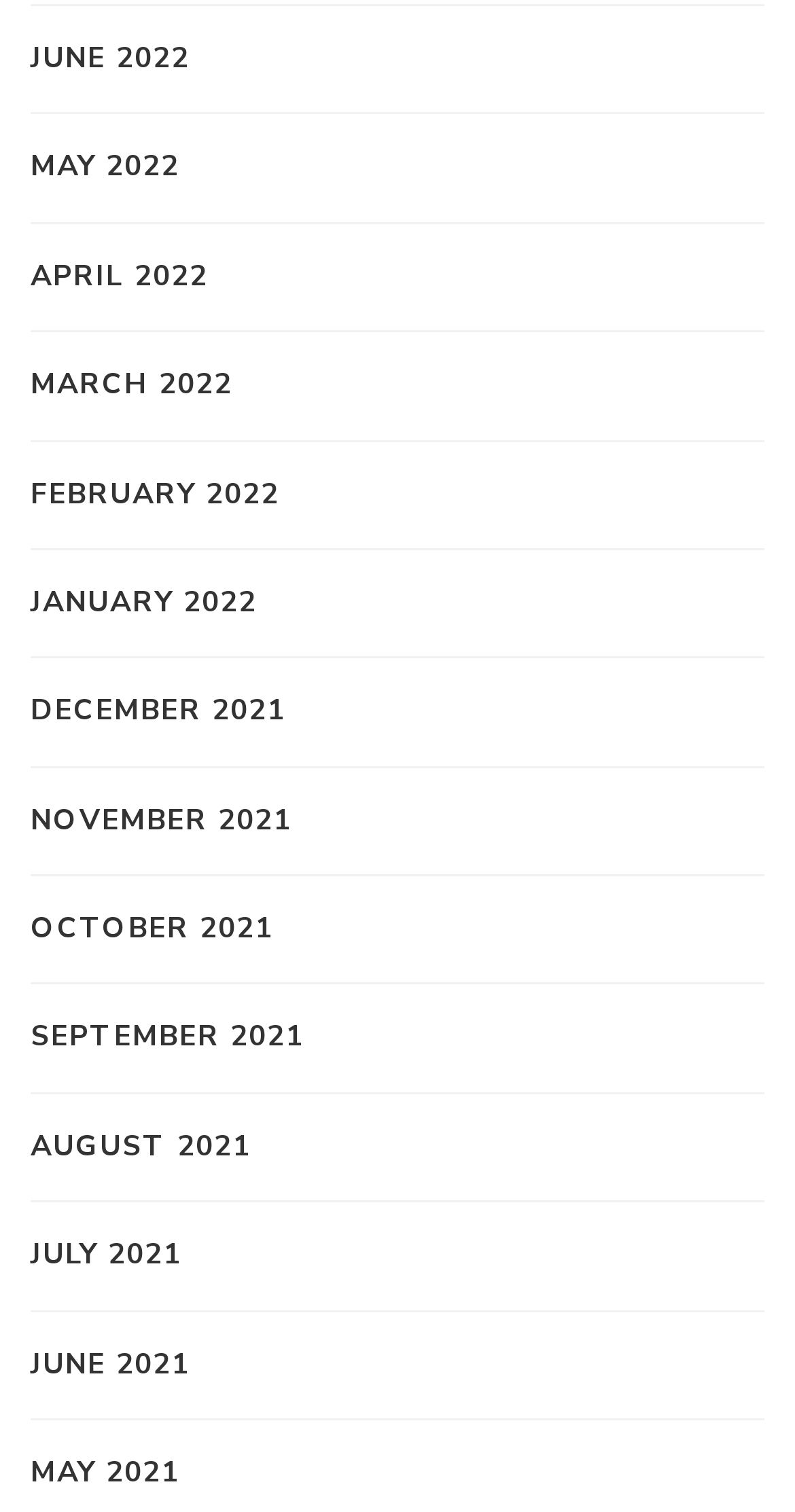What is the common format of the link texts?
Please respond to the question thoroughly and include all relevant details.

I observed that all the link texts follow a consistent format, which is 'MONTH YEAR', where 'MONTH' is the name of the month and 'YEAR' is the year.